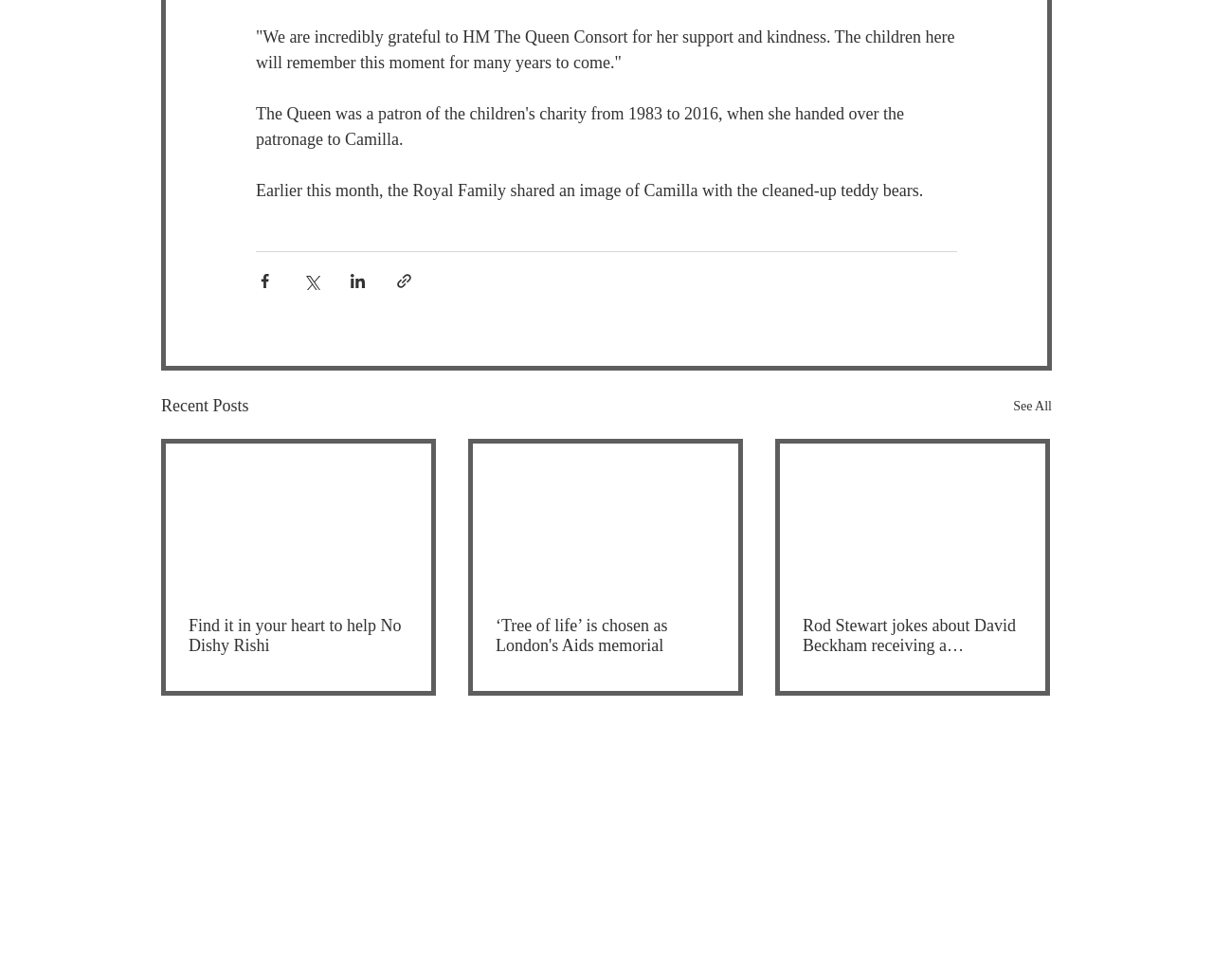Kindly provide the bounding box coordinates of the section you need to click on to fulfill the given instruction: "Read the article about Rod Stewart".

[0.662, 0.628, 0.843, 0.669]